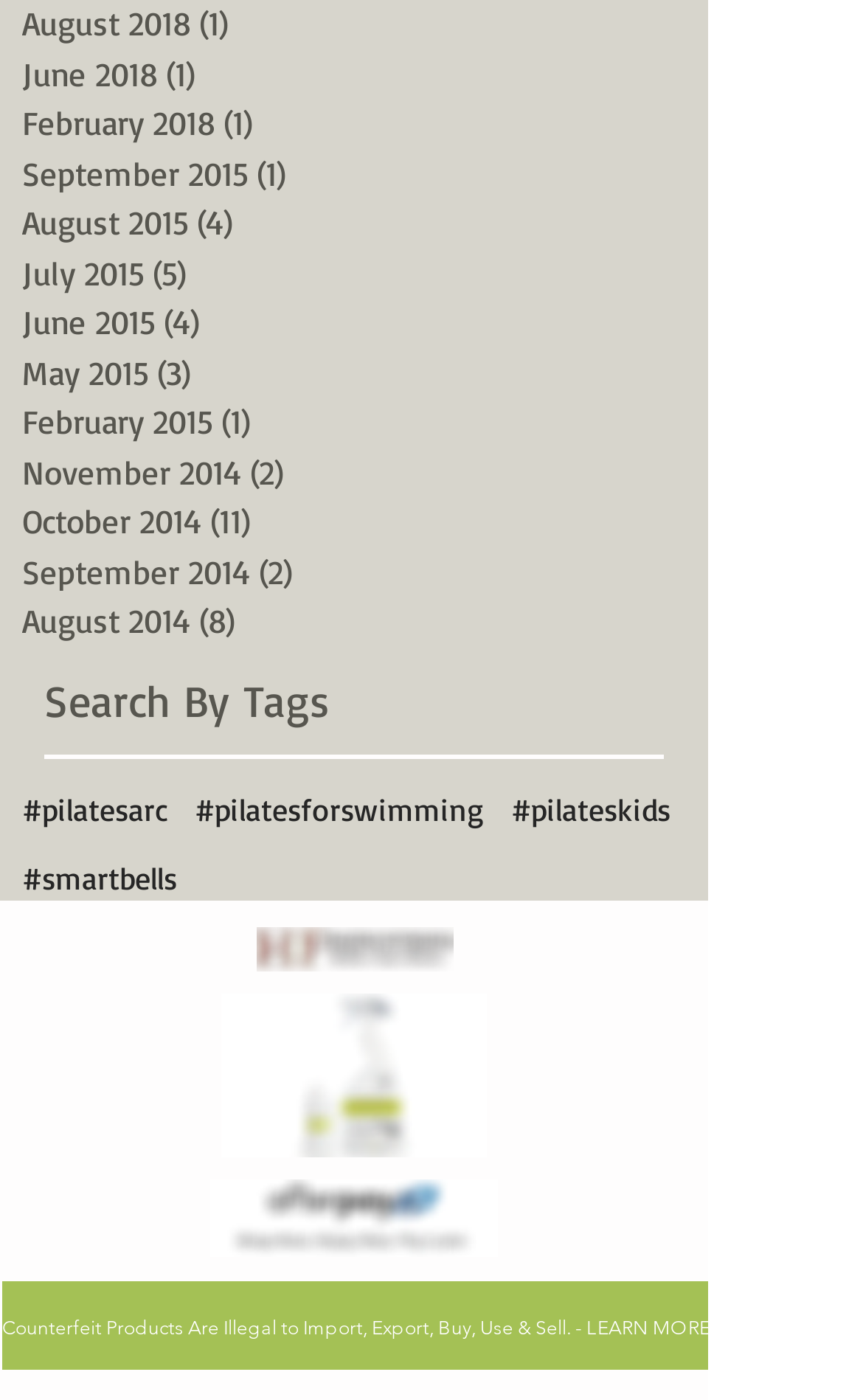Please provide the bounding box coordinates for the element that needs to be clicked to perform the following instruction: "Search by tags". The coordinates should be given as four float numbers between 0 and 1, i.e., [left, top, right, bottom].

[0.051, 0.478, 0.769, 0.523]